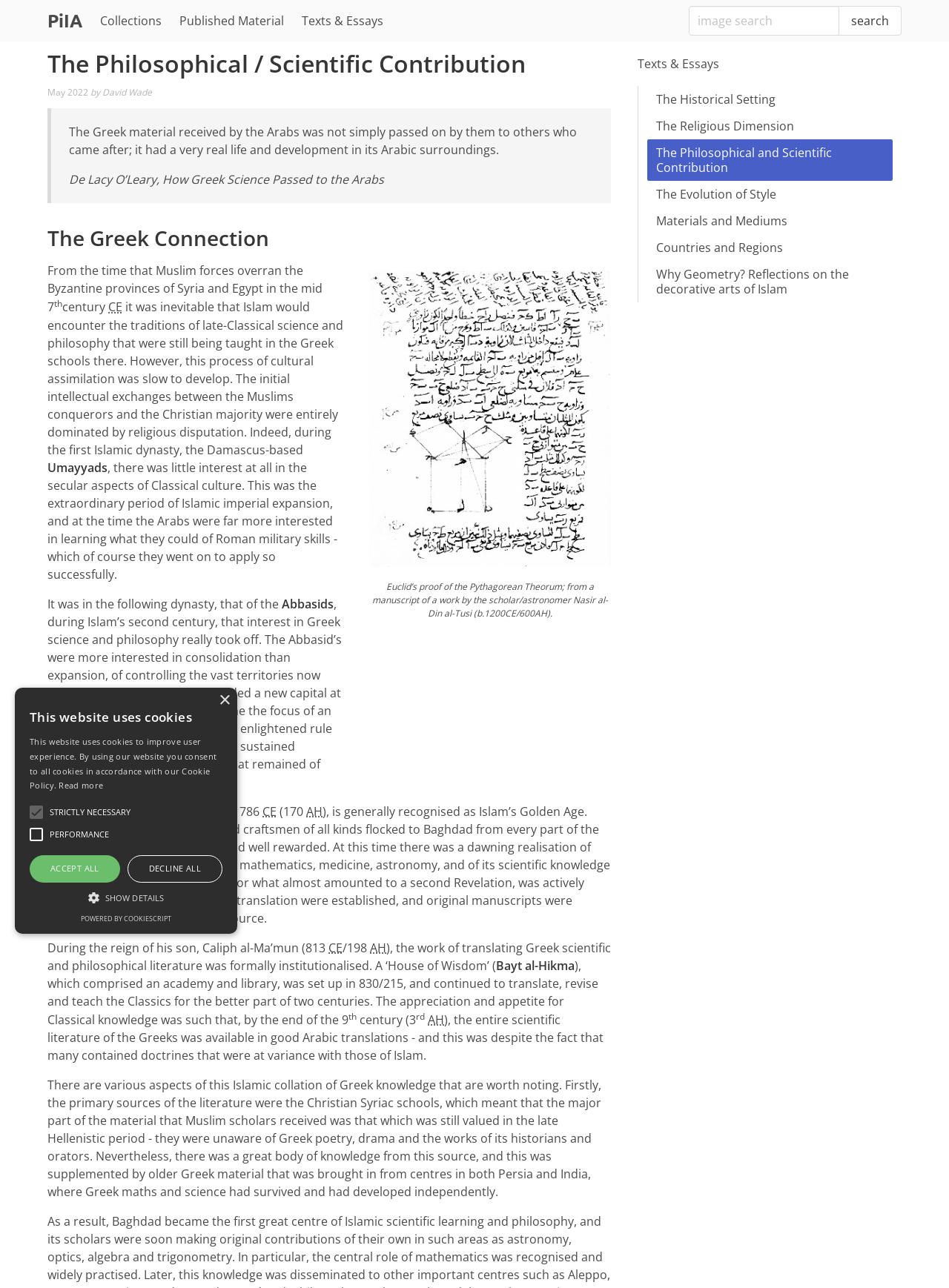Illustrate the webpage's structure and main components comprehensively.

This webpage is about the philosophical and scientific contributions of Islamic art, with a focus on the transmission of Greek knowledge to the Islamic world. The page is divided into several sections, with a navigation menu at the top and a search bar on the right side.

The main content of the page is a long article that discusses the history of Islamic art and its connection to Greek science and philosophy. The article is divided into several sections, each with a heading and a block of text. There are also several images and figures throughout the article, including a diagram of Euclid's proof of the Pythagorean theorem.

The article begins by discussing the transmission of Greek knowledge to the Islamic world, particularly during the Abbasid dynasty. It highlights the importance of the translation movement, which led to the establishment of the House of Wisdom in Baghdad, a center of learning and translation that played a crucial role in the transmission of Greek knowledge.

The article also discusses the impact of Greek knowledge on Islamic art and architecture, particularly in the development of geometric patterns and designs. It notes that the appreciation and appetite for Classical knowledge were such that, by the end of the 9th century, the entire scientific literature of the Greeks was available in good Arabic translations.

At the bottom of the page, there are several links to related articles and sections, including "The Historical Setting," "The Religious Dimension," and "The Evolution of Style." There is also a cookie policy notification at the bottom of the page, which informs users that the website uses cookies to improve user experience and provides options to accept or decline cookies.

Overall, the webpage provides a detailed and informative article on the philosophical and scientific contributions of Islamic art, with a focus on the transmission of Greek knowledge and its impact on Islamic art and architecture.